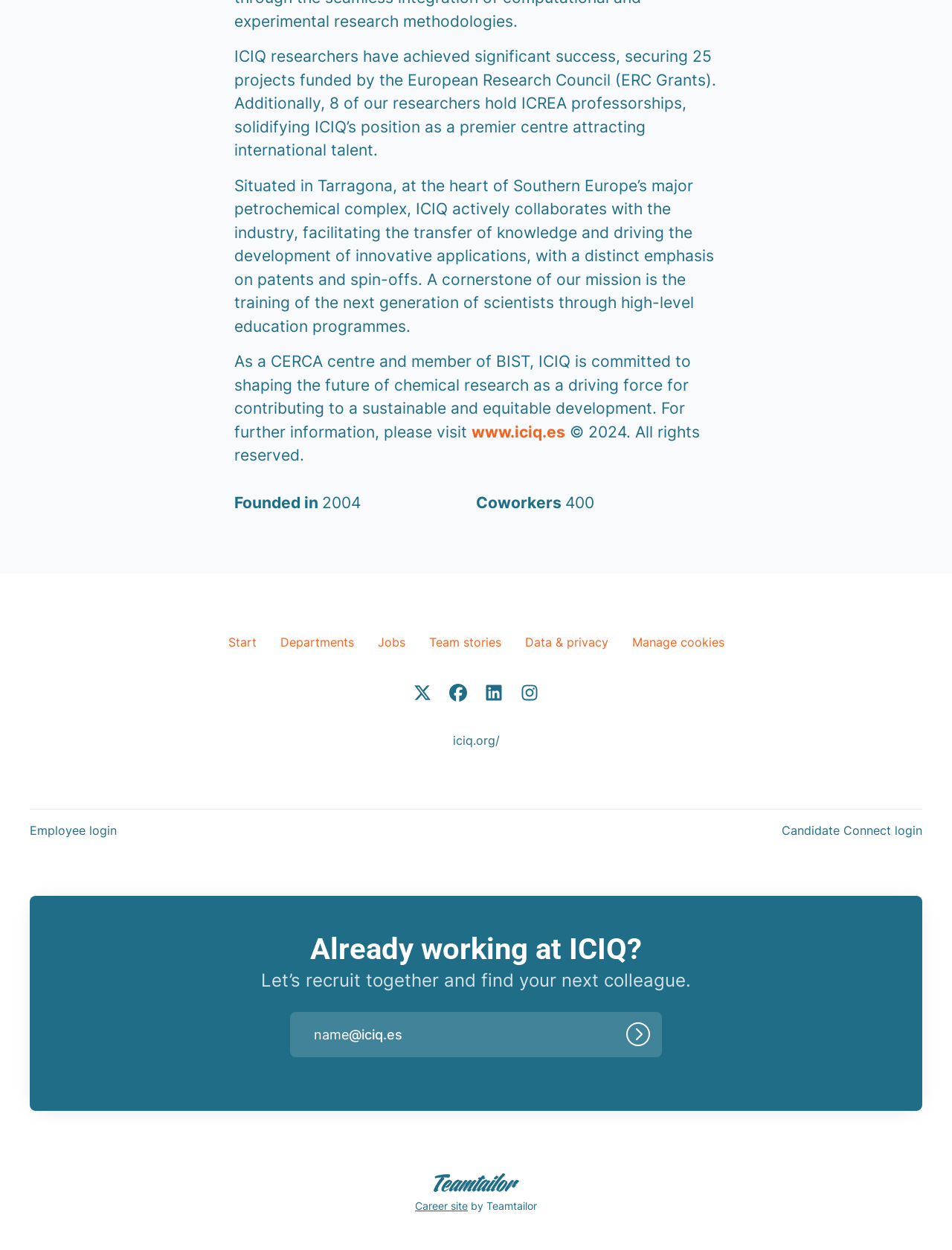Provide the bounding box coordinates of the section that needs to be clicked to accomplish the following instruction: "Click on Start."

[0.227, 0.507, 0.282, 0.521]